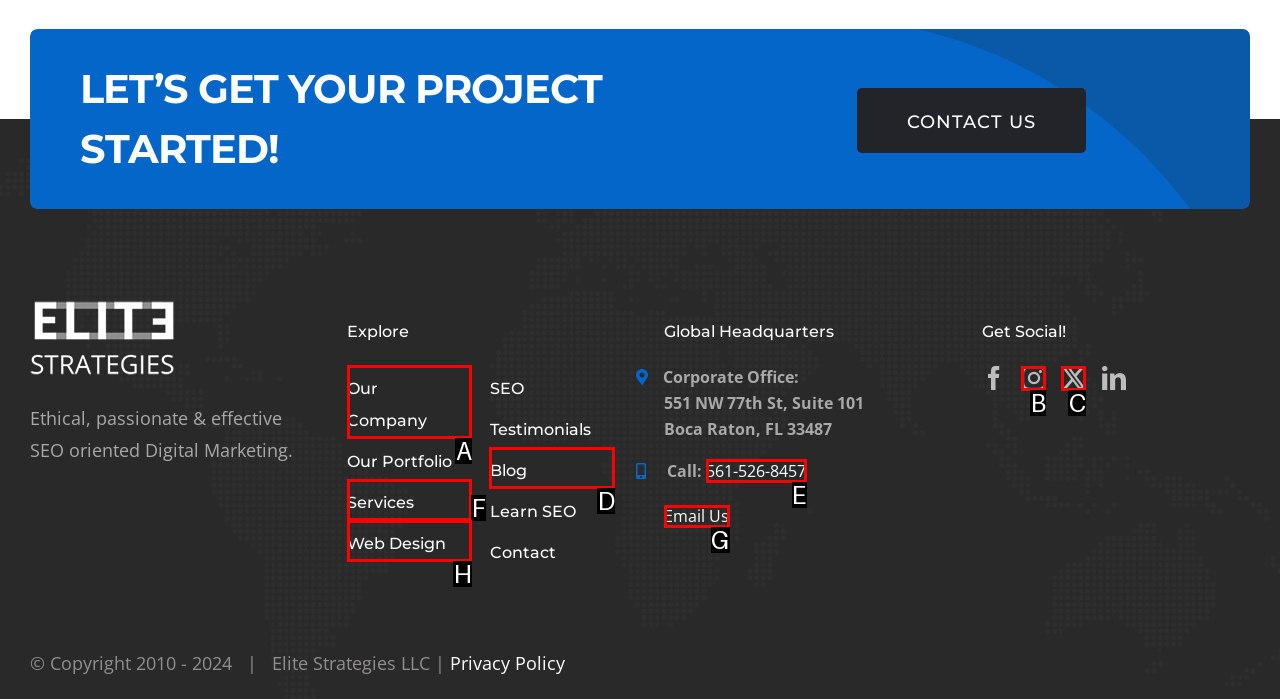Point out the letter of the HTML element you should click on to execute the task: Call the corporate office
Reply with the letter from the given options.

E